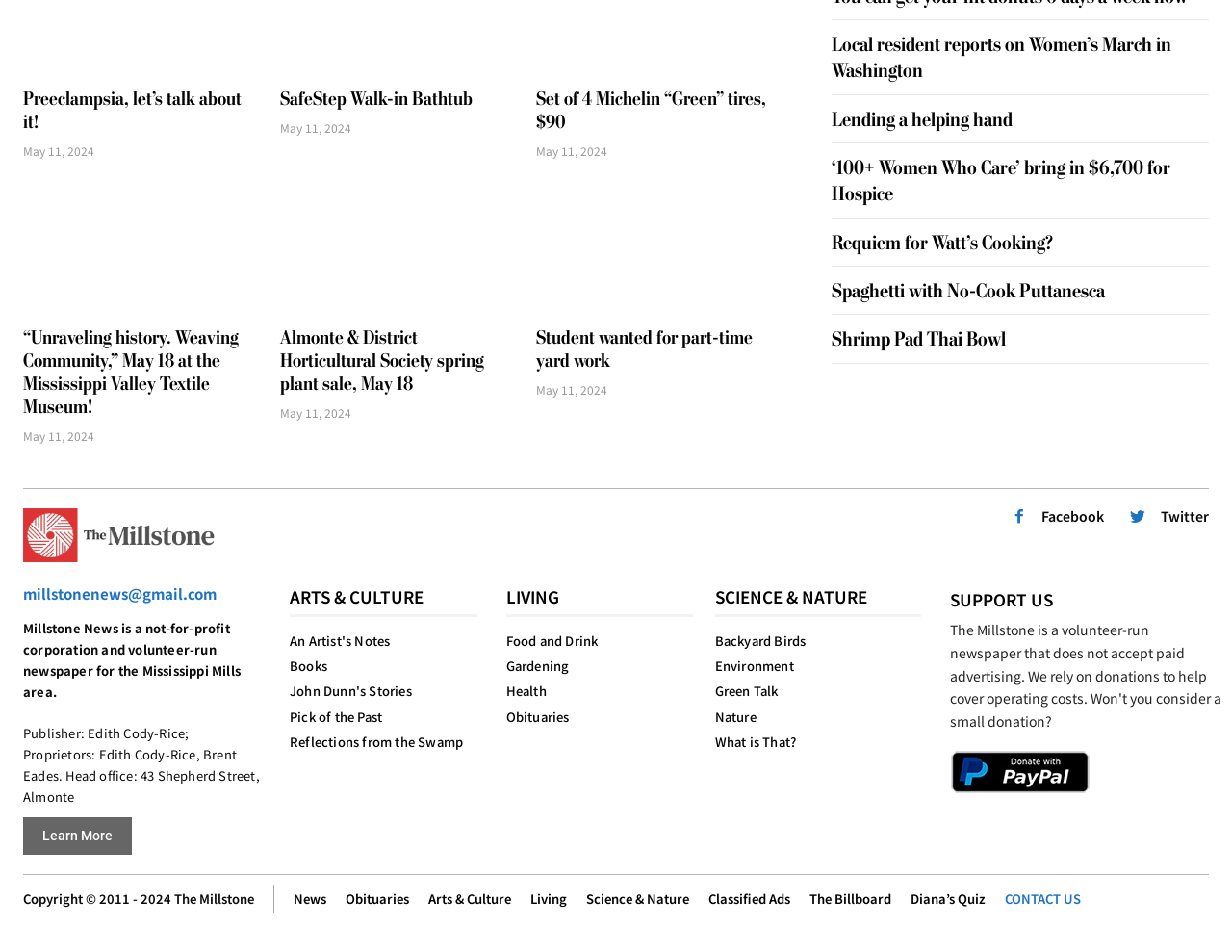Show the bounding box coordinates of the element that should be clicked to complete the task: "Check the Facebook link".

[0.846, 0.532, 0.896, 0.553]